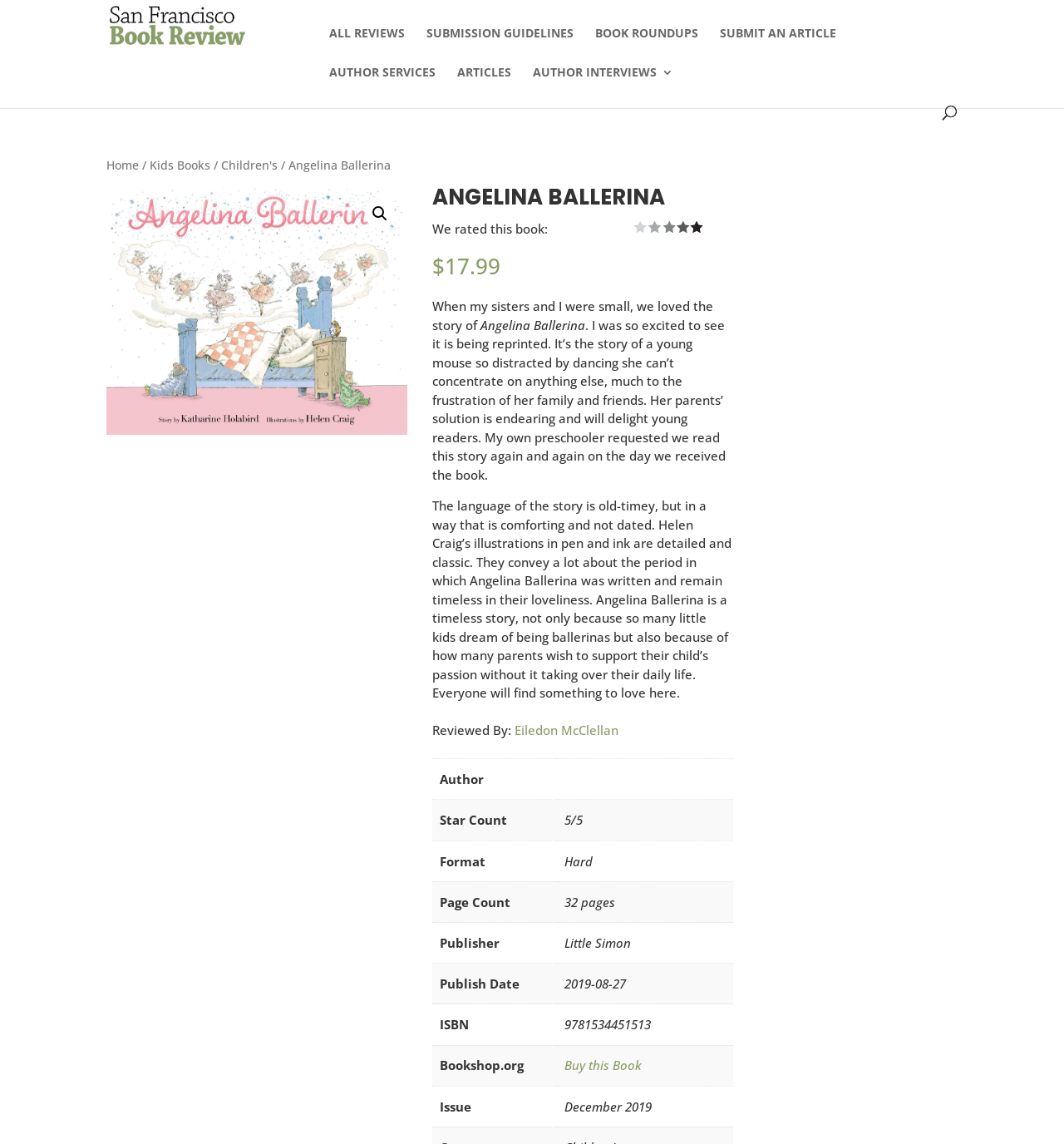Specify the bounding box coordinates of the area that needs to be clicked to achieve the following instruction: "Read review of Angelina Ballerina".

[0.406, 0.163, 0.689, 0.192]